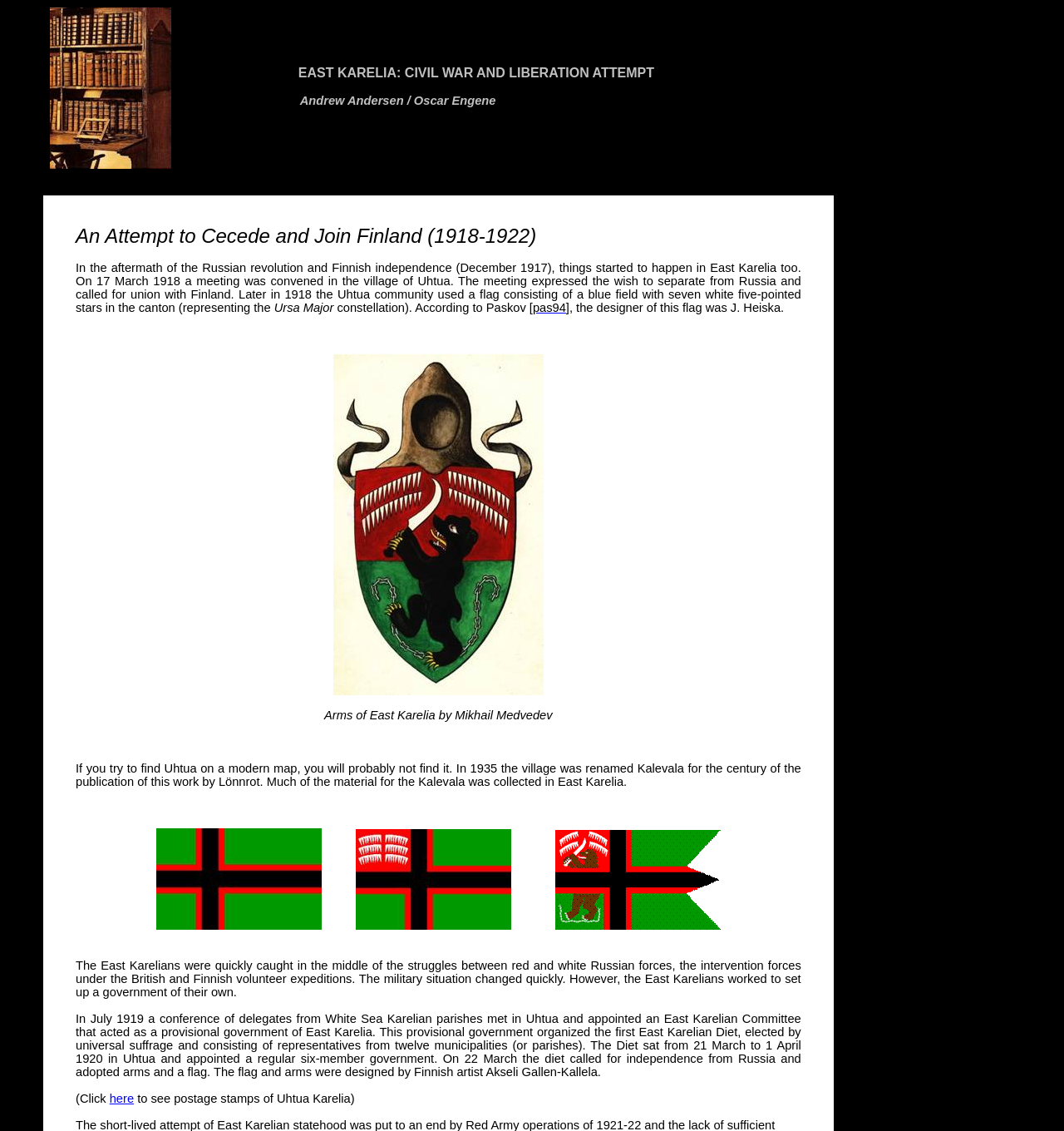What was the purpose of the East Karelian Committee?
Give a one-word or short-phrase answer derived from the screenshot.

Provisional government